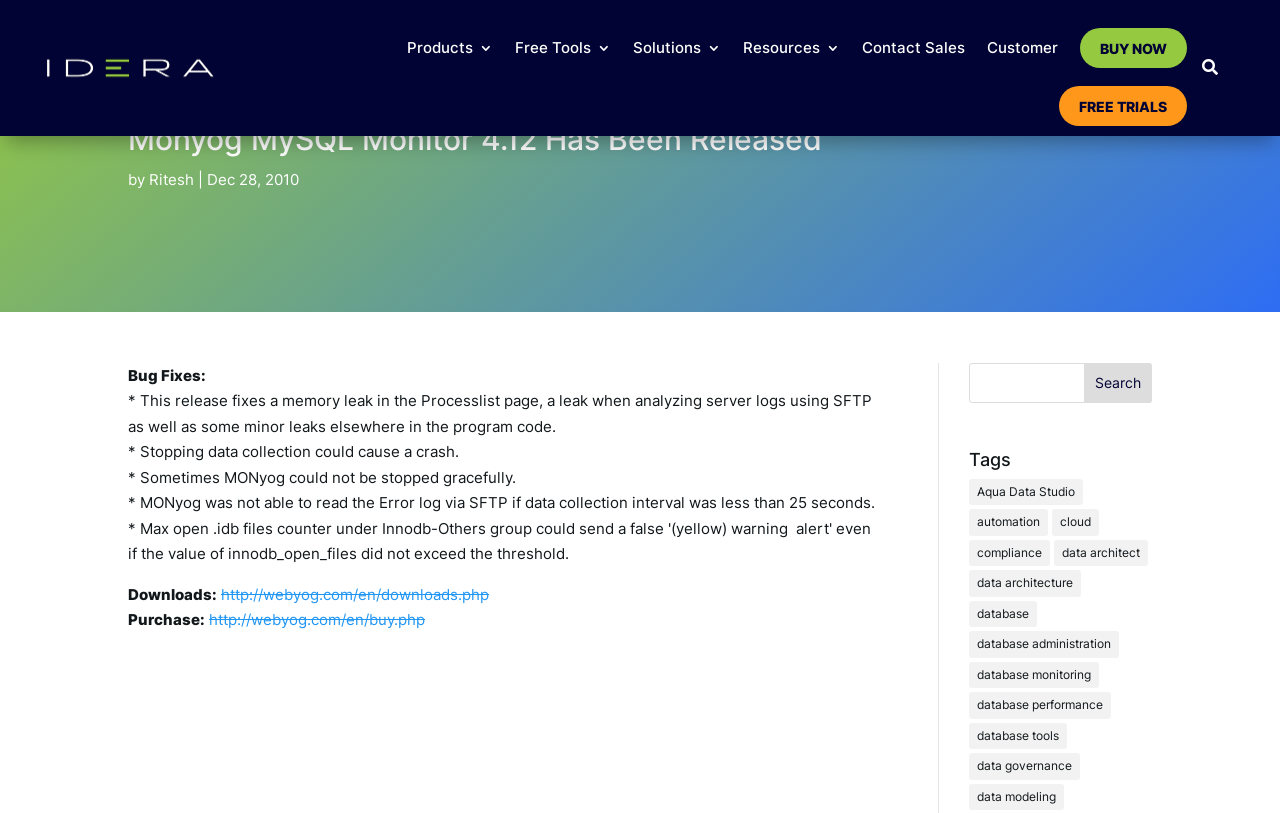What is the release date of Monyog MySQL Monitor 4.12?
Provide a concise answer using a single word or phrase based on the image.

Dec 28, 2010